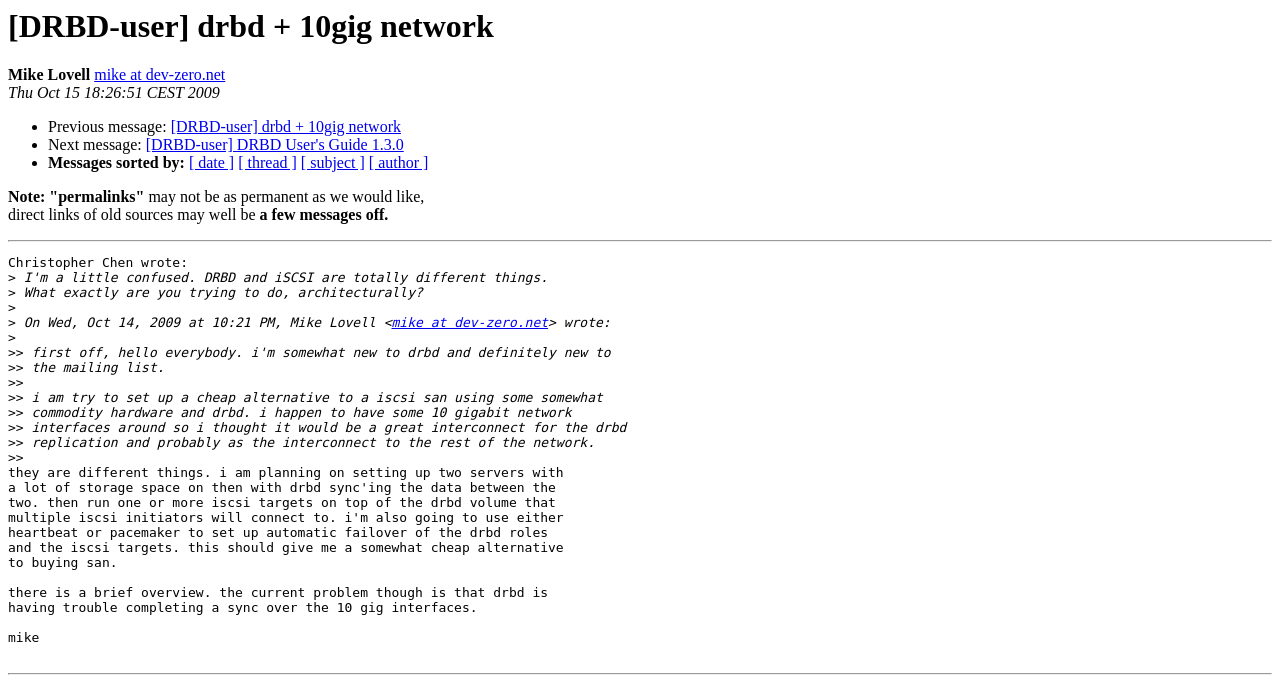Identify the bounding box of the HTML element described as: "[ subject ]".

[0.235, 0.227, 0.285, 0.252]